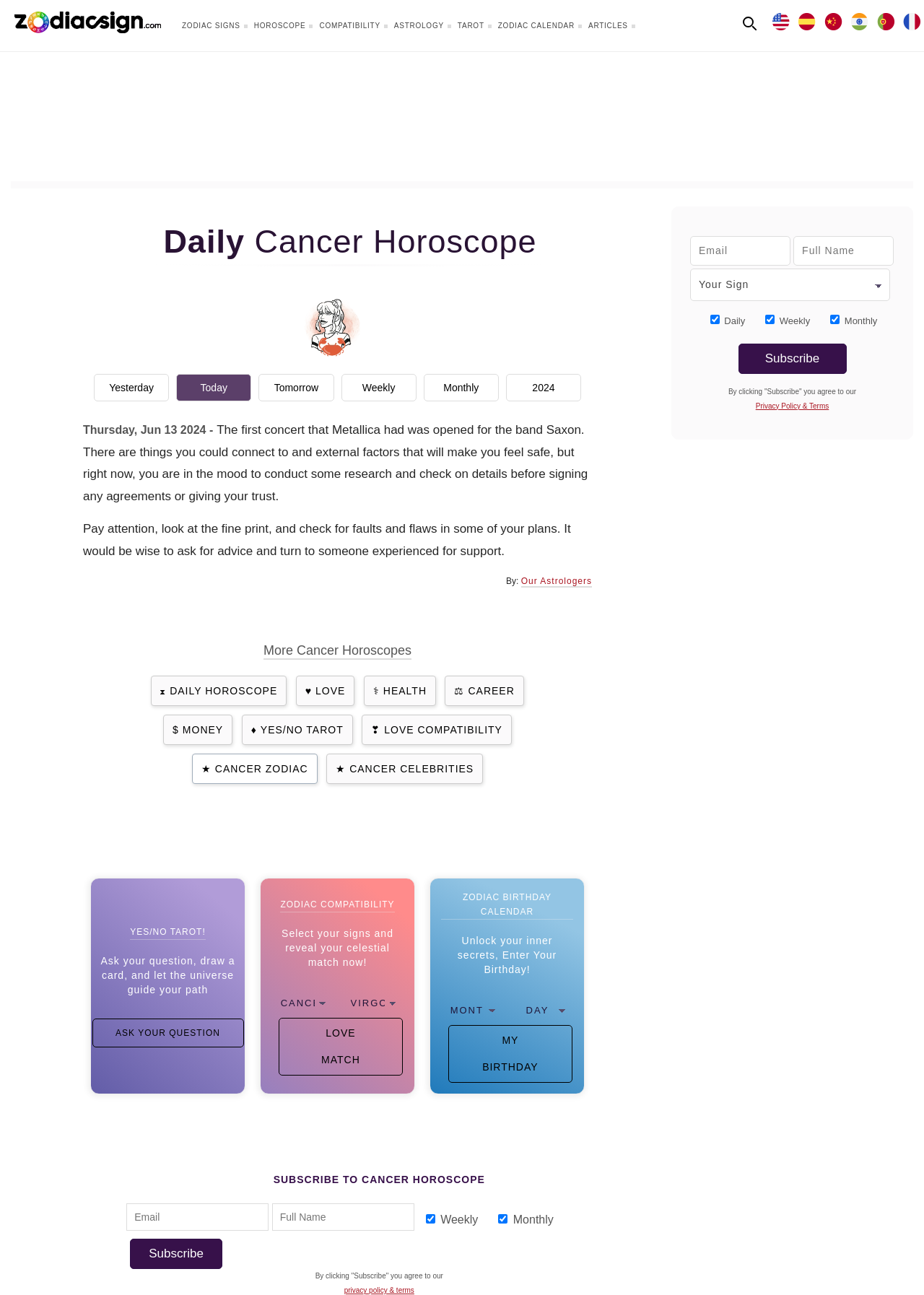Ascertain the bounding box coordinates for the UI element detailed here: "aria-label="Full Name" name="FNAME" placeholder="Full Name"". The coordinates should be provided as [left, top, right, bottom] with each value being a float between 0 and 1.

[0.294, 0.929, 0.448, 0.95]